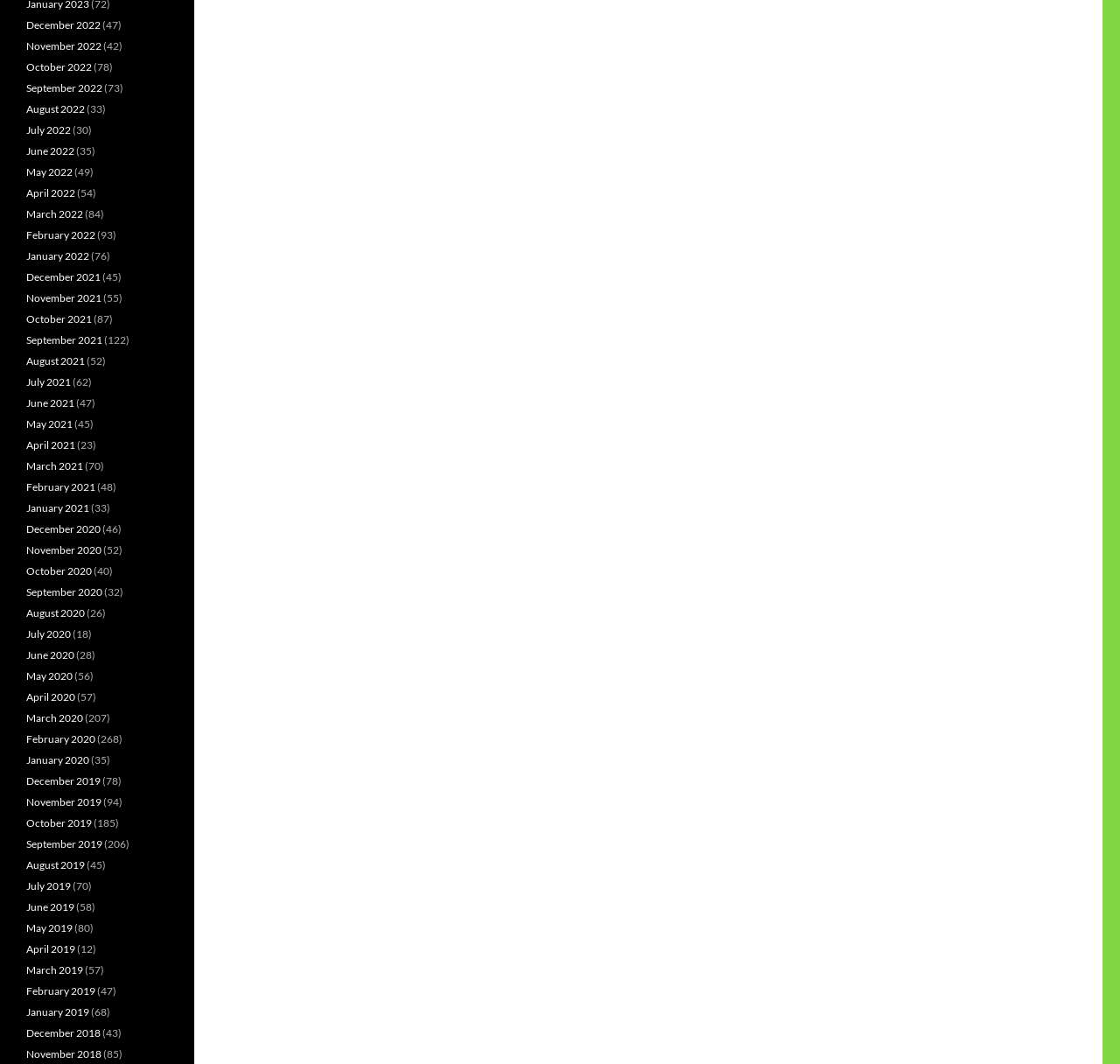Determine the bounding box coordinates of the clickable element to achieve the following action: 'View December 2022'. Provide the coordinates as four float values between 0 and 1, formatted as [left, top, right, bottom].

[0.023, 0.017, 0.09, 0.03]